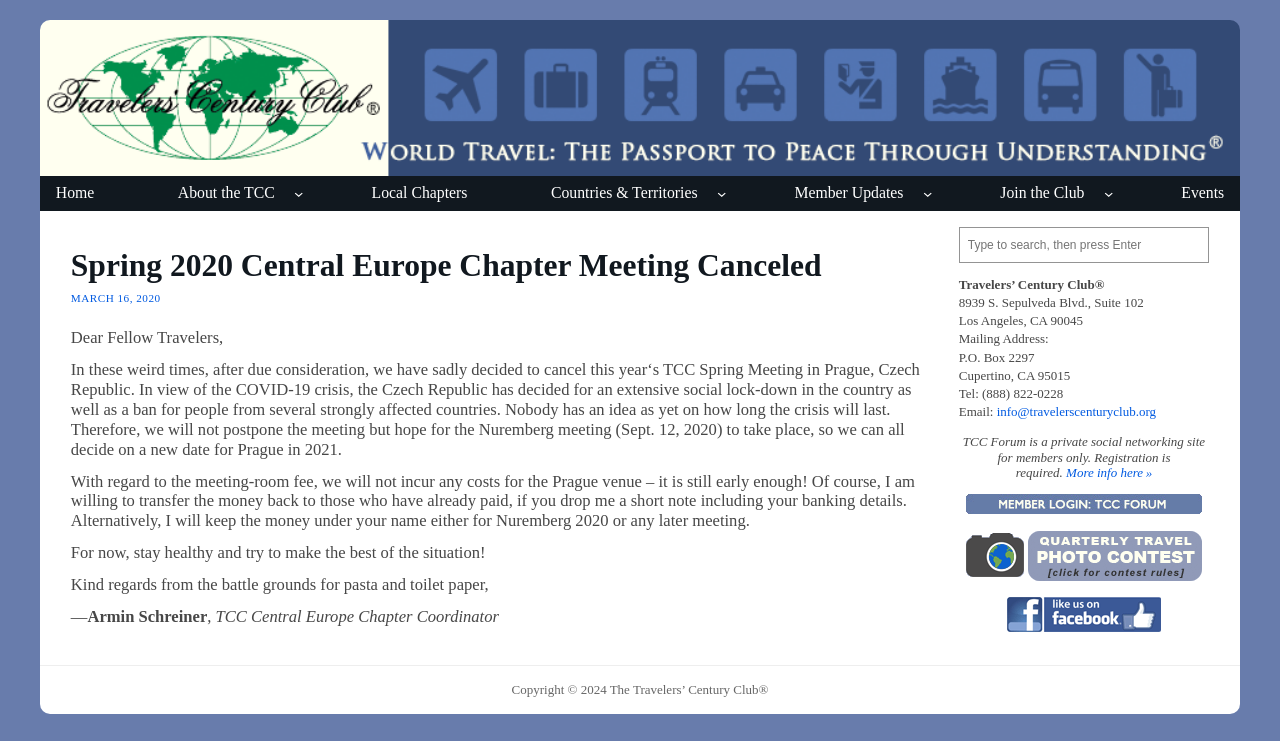Who is the Central Europe Chapter Coordinator?
Based on the screenshot, provide your answer in one word or phrase.

Armin Schreiner